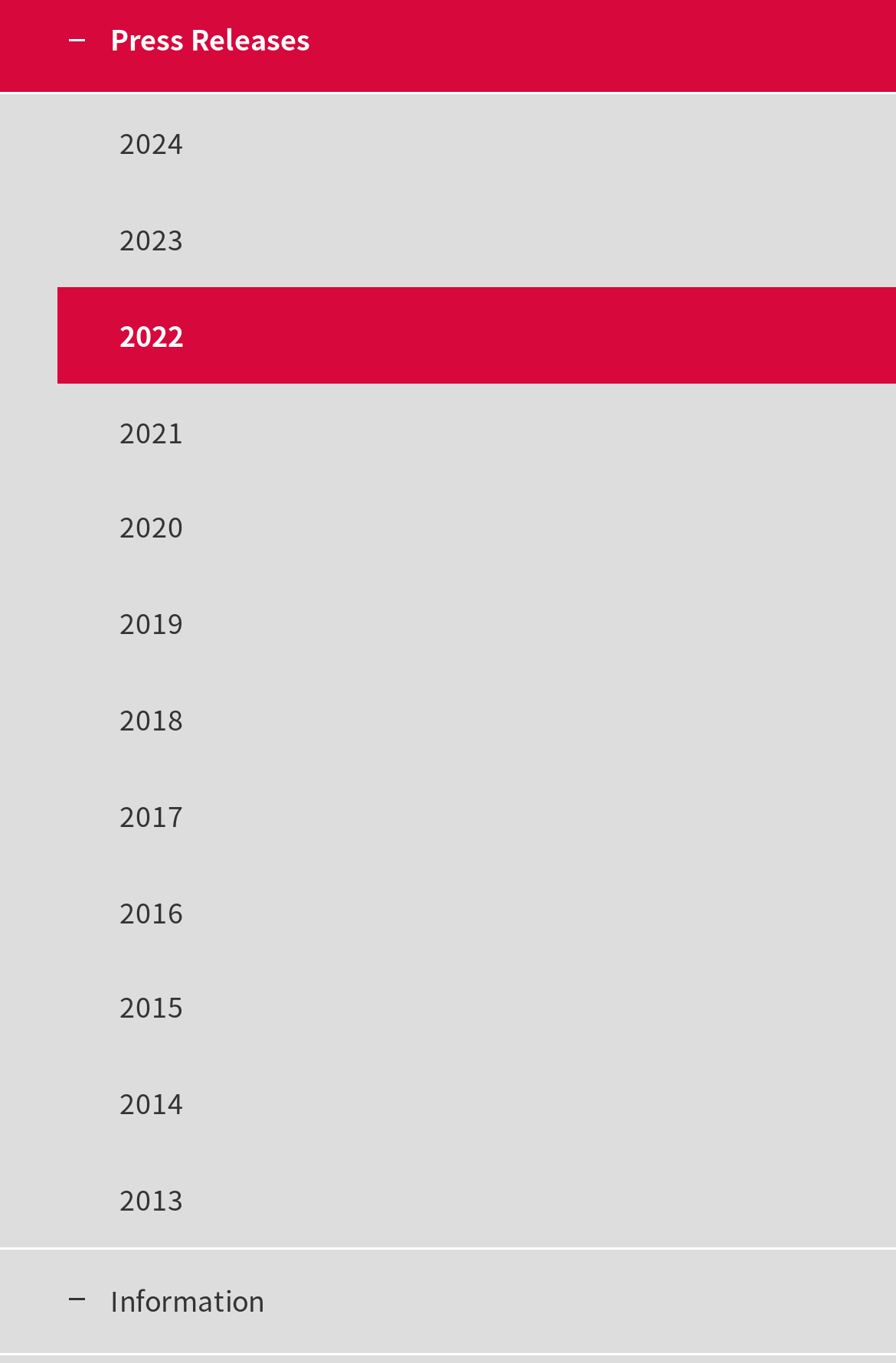Is there a link to information on the webpage?
From the image, respond with a single word or phrase.

Yes